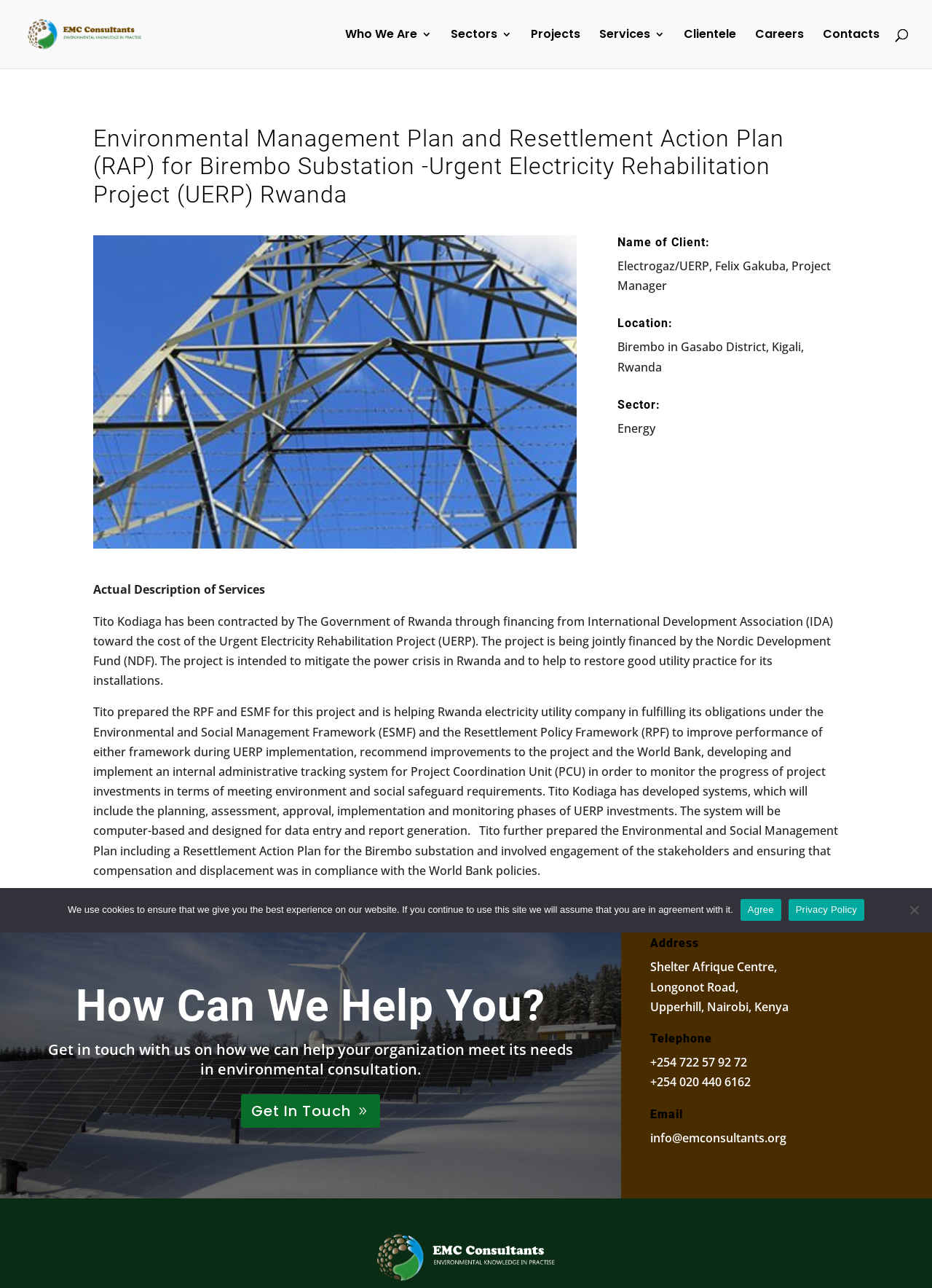Please identify the bounding box coordinates of the clickable area that will allow you to execute the instruction: "Read the article about 'Why Wear A Padded Coat?'".

None